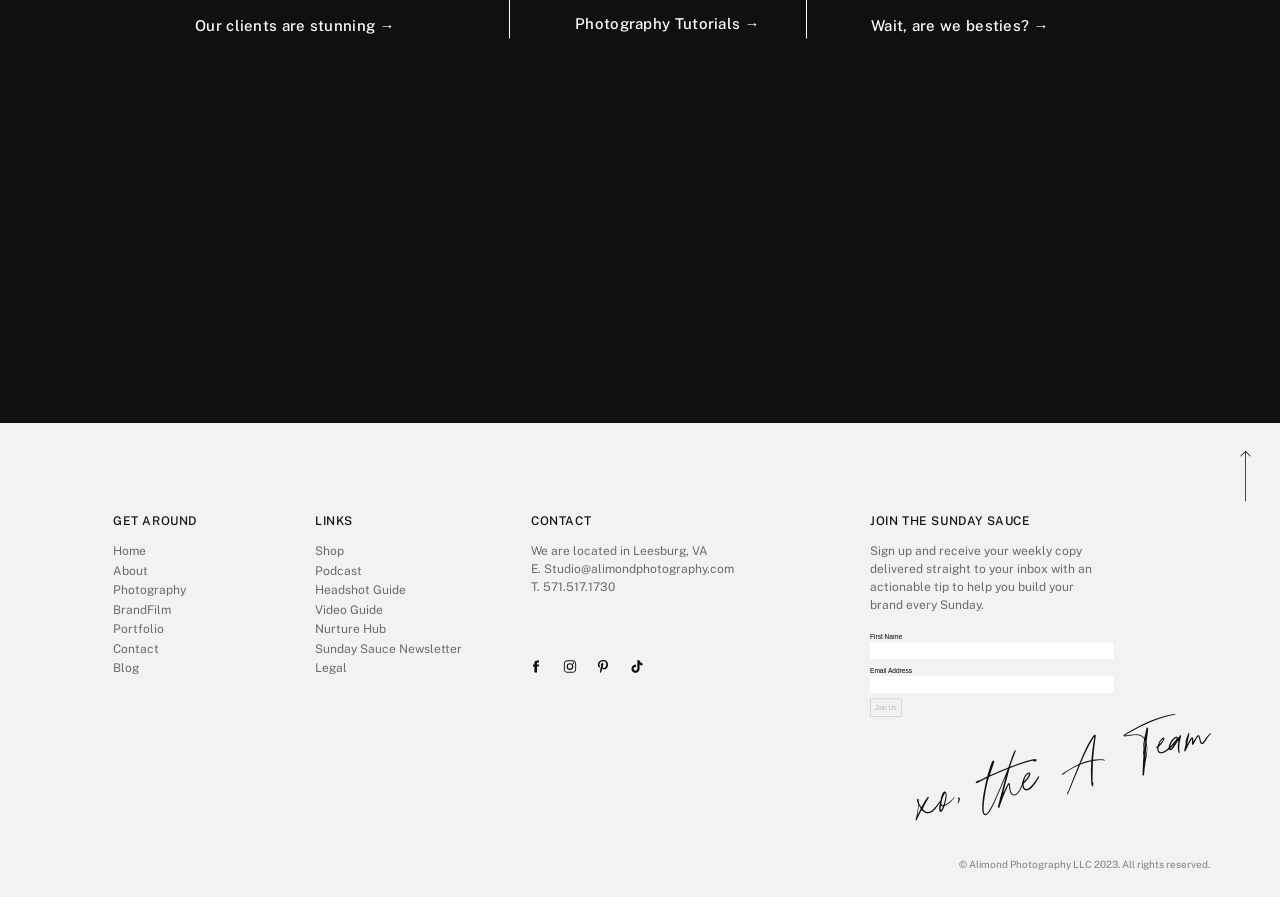How many links are there in the navigation menu?
Analyze the image and provide a thorough answer to the question.

I counted the links in the navigation menu, which are 'Home', 'About', 'Photography', 'BrandFilm', 'Portfolio', 'Contact', 'Blog', 'Podcast', and 'Headshot Guide', totaling 9 links.